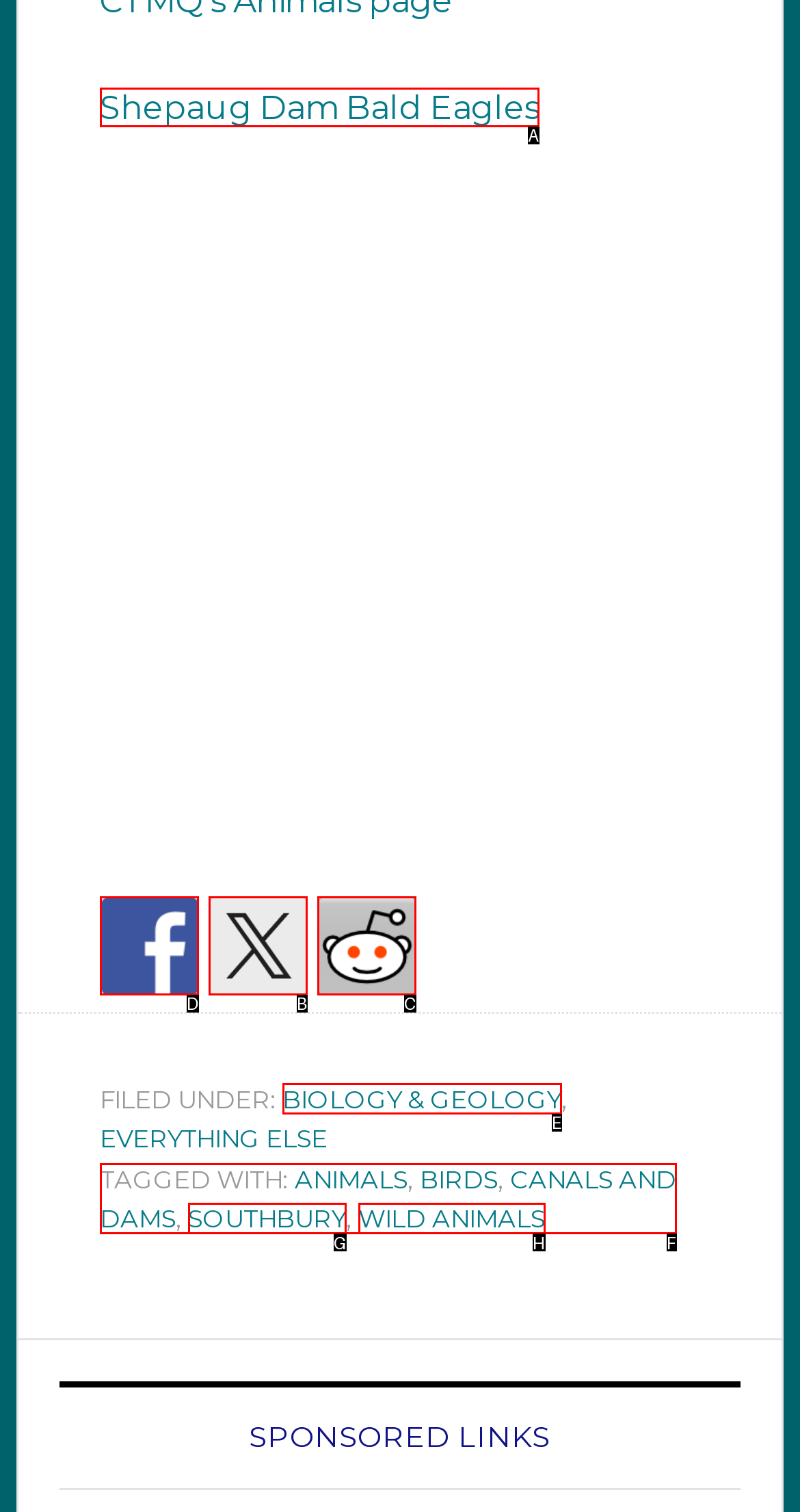To complete the instruction: go to Facebook, which HTML element should be clicked?
Respond with the option's letter from the provided choices.

D